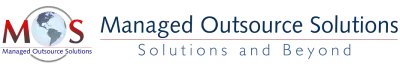Answer the question below in one word or phrase:
What is the color palette of the Managed Outsource Solutions logo?

Professional